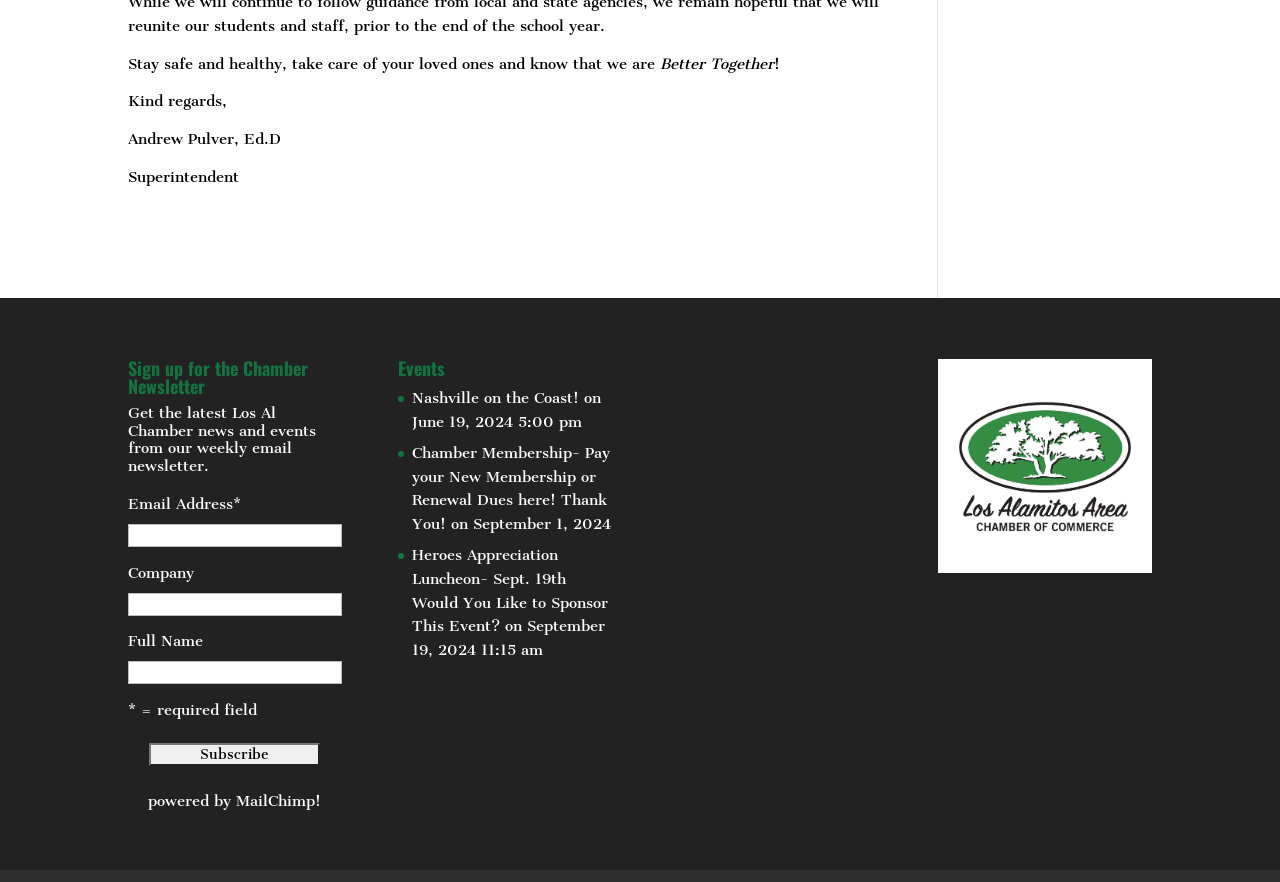Please provide the bounding box coordinates for the element that needs to be clicked to perform the instruction: "Sponsor Heroes Appreciation Luncheon". The coordinates must consist of four float numbers between 0 and 1, formatted as [left, top, right, bottom].

[0.322, 0.619, 0.475, 0.72]